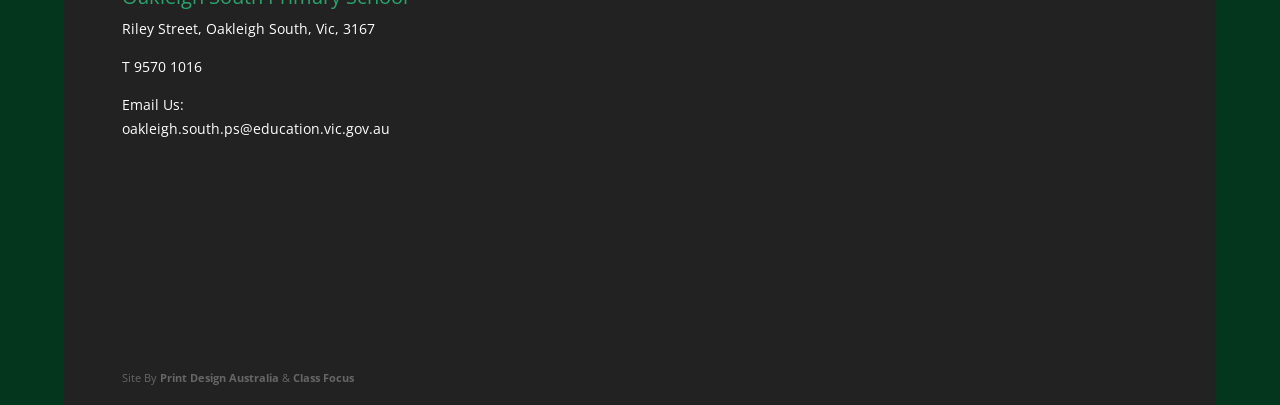Look at the image and write a detailed answer to the question: 
What is the email address of Oakleigh South Primary School?

The email address can be found on the webpage, where it is displayed as a link element with the bounding box coordinates [0.095, 0.293, 0.304, 0.34].